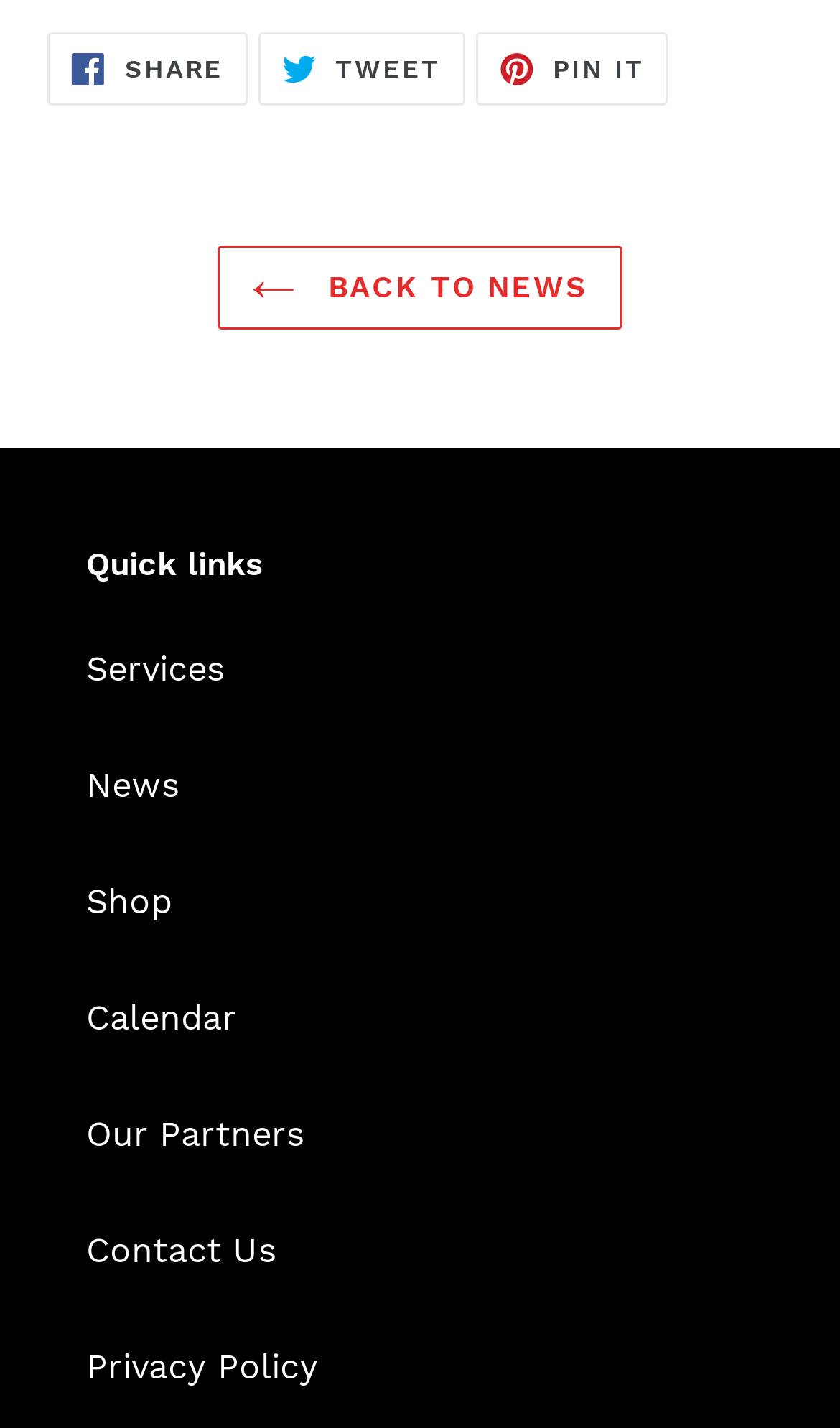What is the last link in the 'Quick links' section?
Refer to the image and provide a one-word or short phrase answer.

Privacy Policy